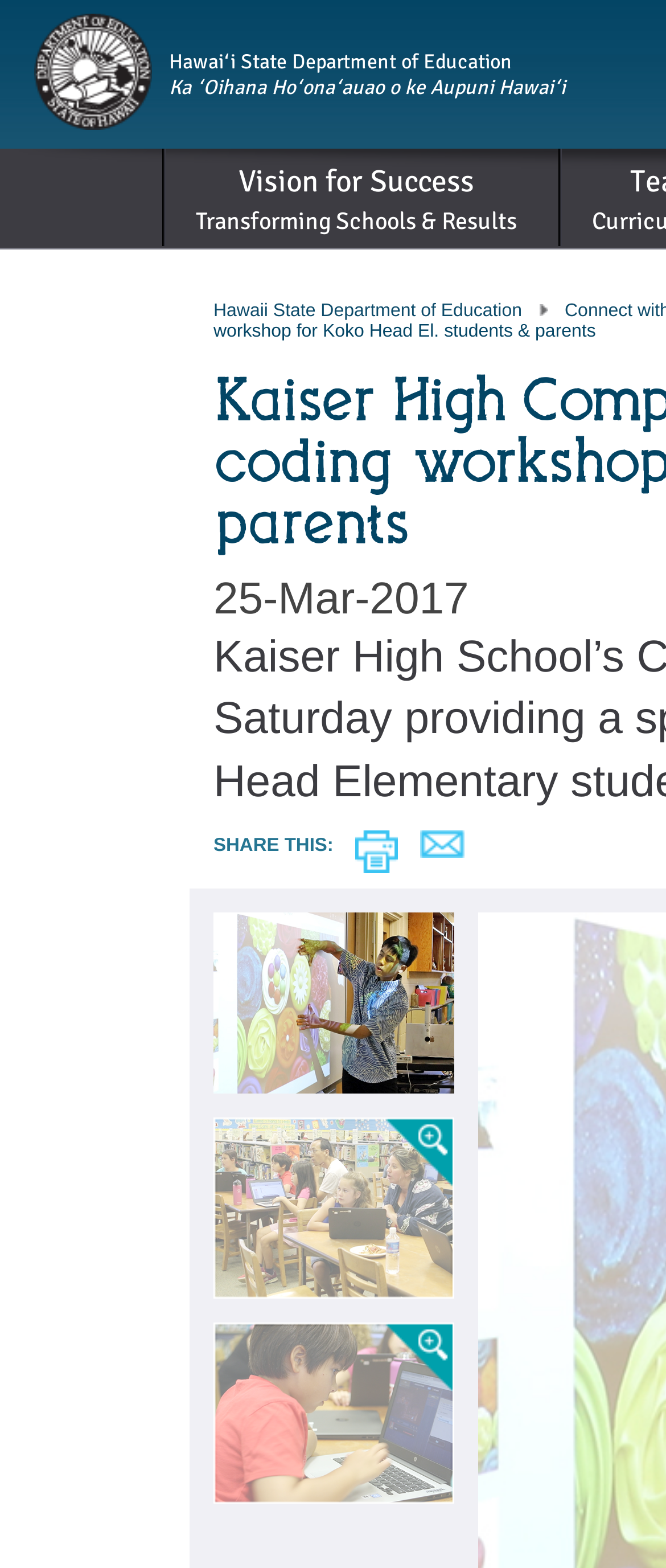Please specify the bounding box coordinates for the clickable region that will help you carry out the instruction: "View Vision for Success".

[0.242, 0.095, 0.827, 0.157]